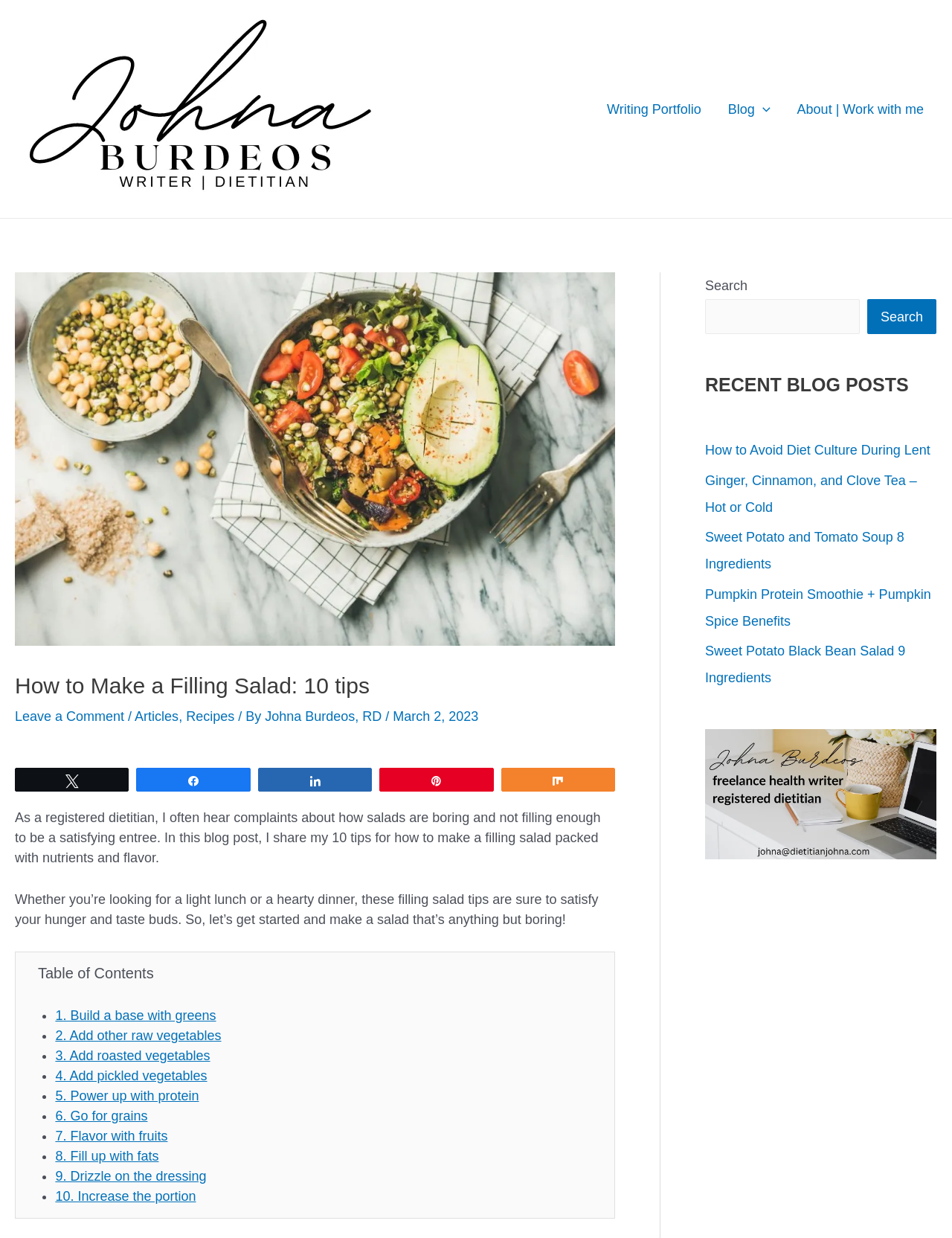Identify the bounding box of the HTML element described as: "parent_node: Search name="s"".

[0.741, 0.242, 0.903, 0.27]